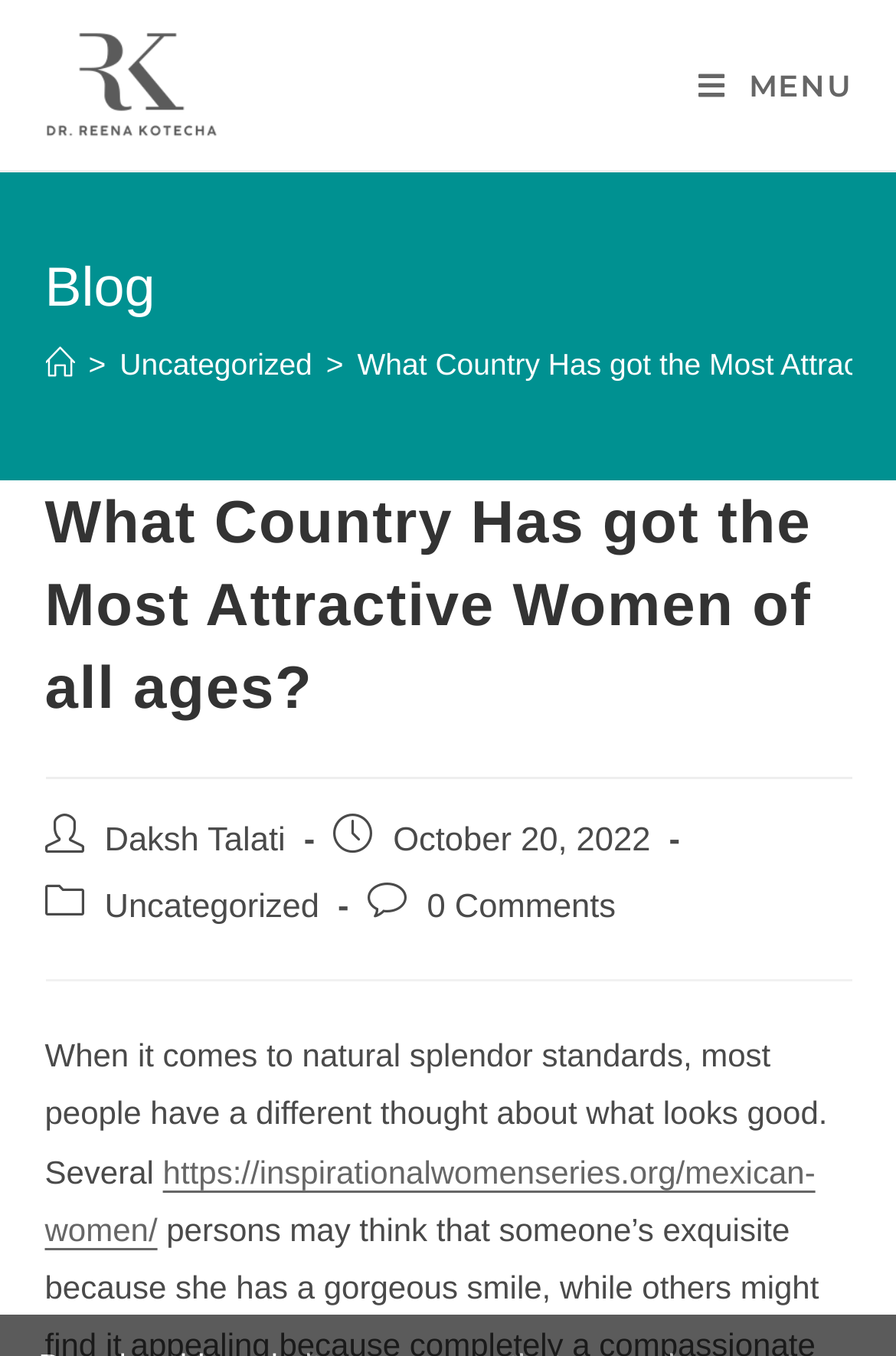How many comments does the current post have?
Answer the question with a detailed explanation, including all necessary information.

I found the number of comments by looking at the section that displays post metadata, where it says 'Post comments:' followed by the link '0 Comments'.